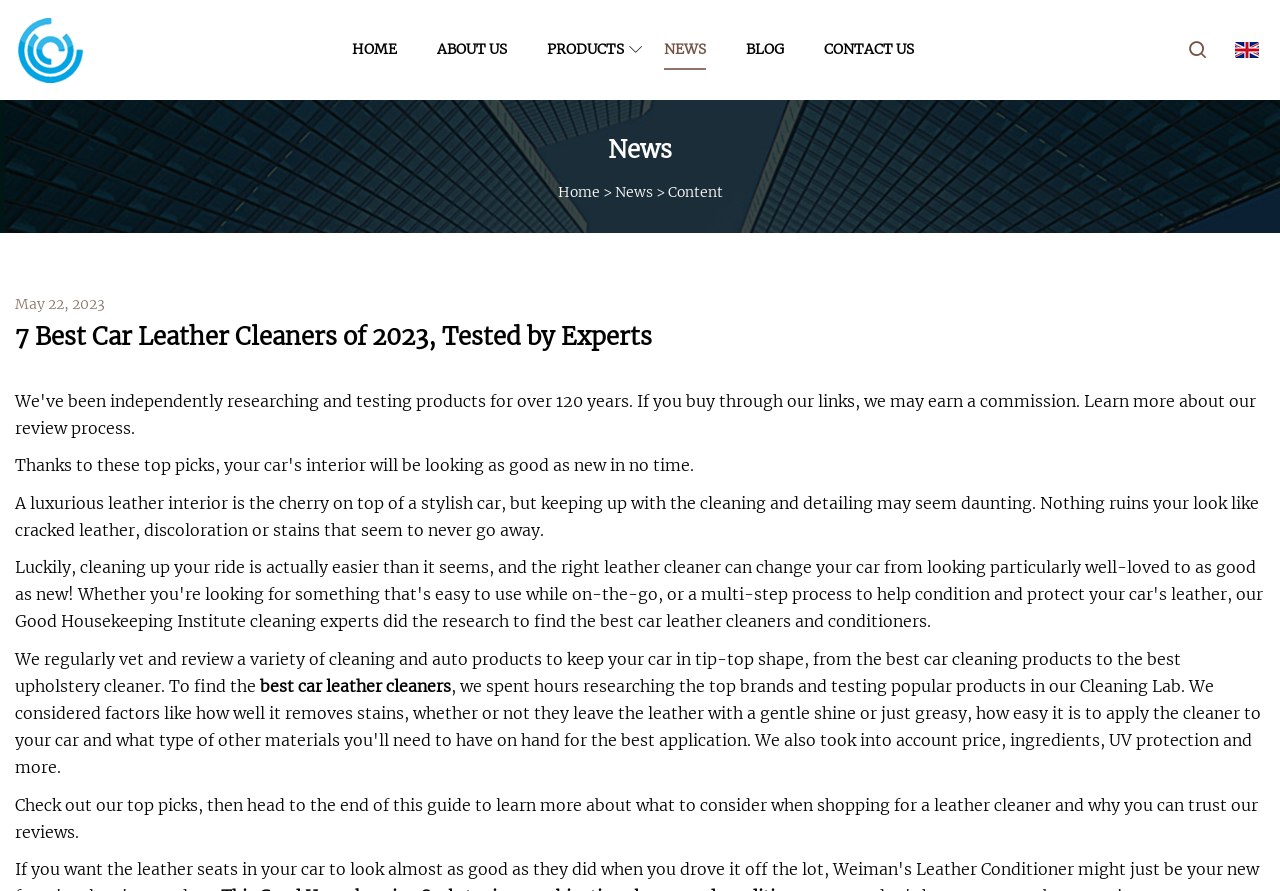What is the topic of the article?
Kindly give a detailed and elaborate answer to the question.

By reading the heading '7 Best Car Leather Cleaners of 2023, Tested by Experts' and the subsequent paragraphs, I can infer that the topic of the article is about car leather cleaners.